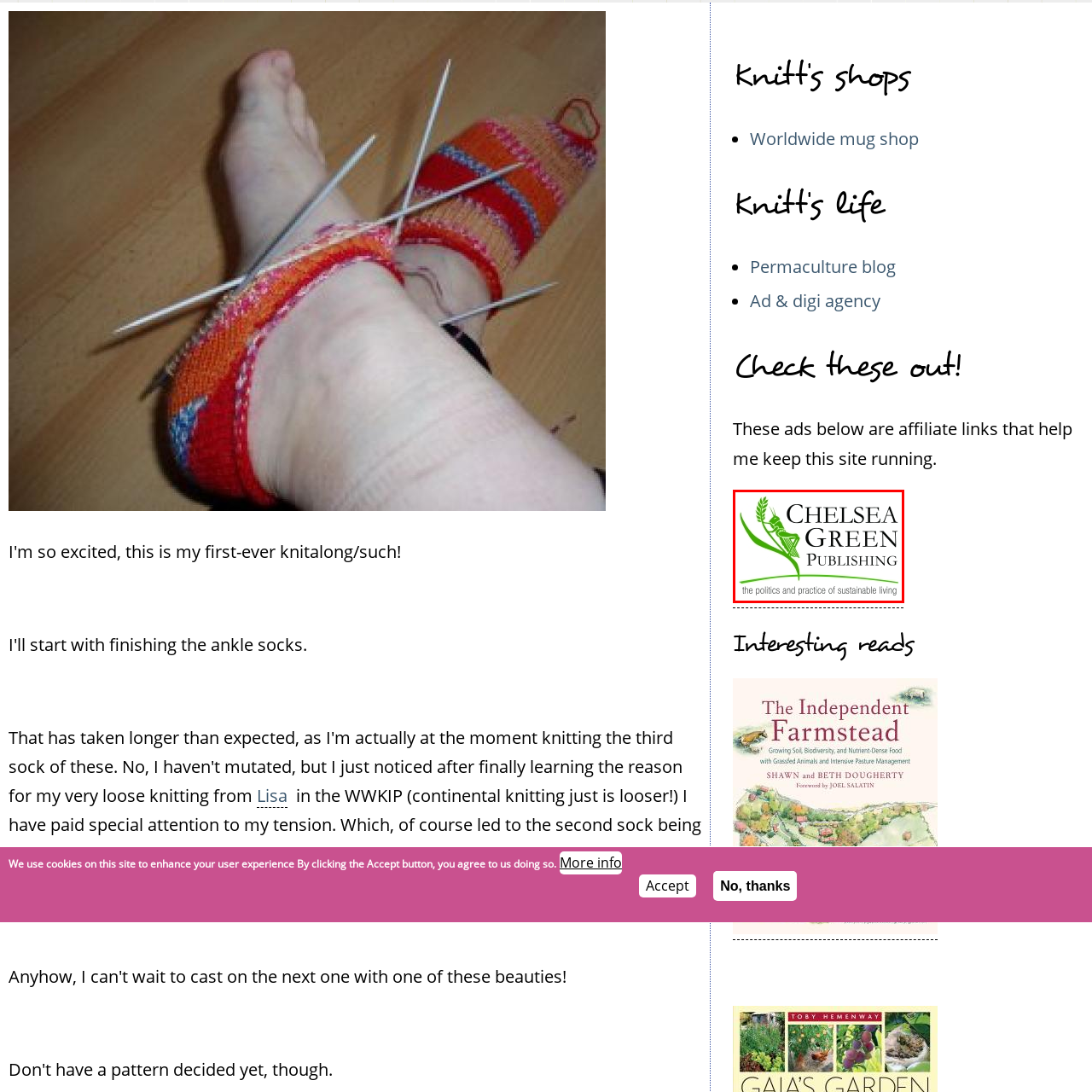What is the tagline of Chelsea Green Publishing?
View the image highlighted by the red bounding box and provide your answer in a single word or a brief phrase.

The politics and practice of sustainable living